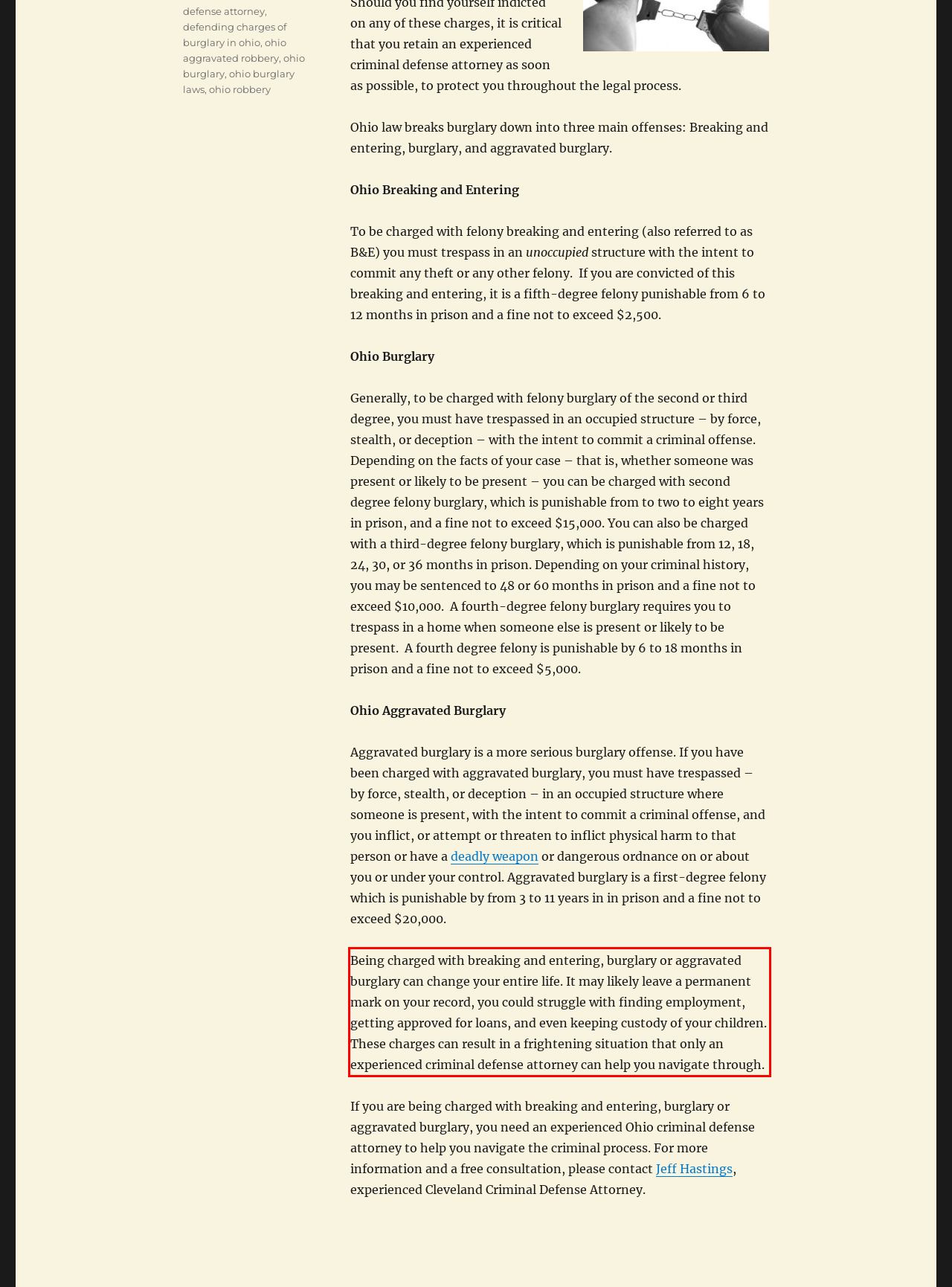You are provided with a screenshot of a webpage that includes a UI element enclosed in a red rectangle. Extract the text content inside this red rectangle.

Being charged with breaking and entering, burglary or aggravated burglary can change your entire life. It may likely leave a permanent mark on your record, you could struggle with finding employment, getting approved for loans, and even keeping custody of your children. These charges can result in a frightening situation that only an experienced criminal defense attorney can help you navigate through.